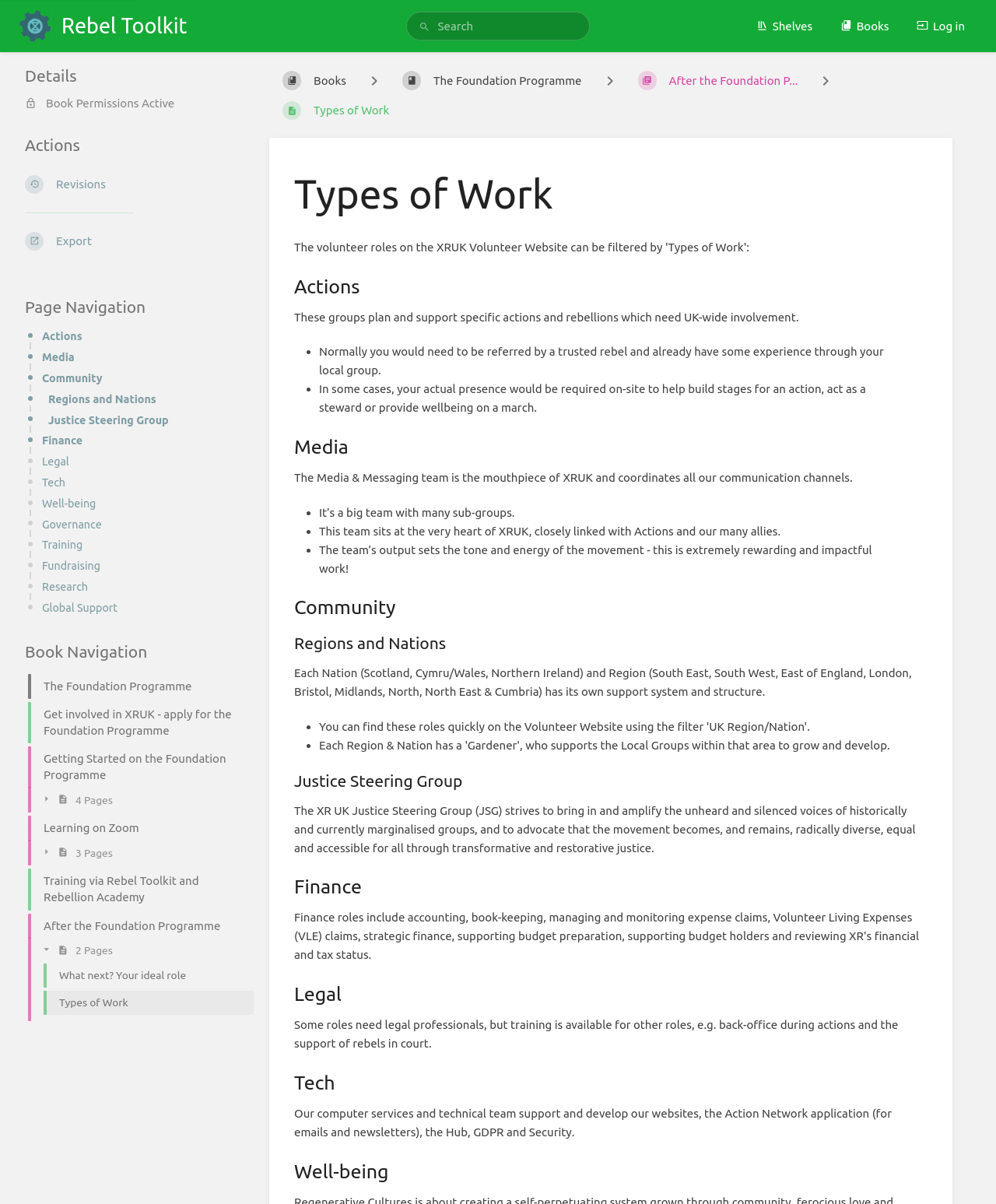What is the purpose of the Media & Messaging team?
Utilize the information in the image to give a detailed answer to the question.

I read the text under the 'Media' heading, which states that 'The Media & Messaging team is the mouthpiece of XRUK and coordinates all our communication channels'.